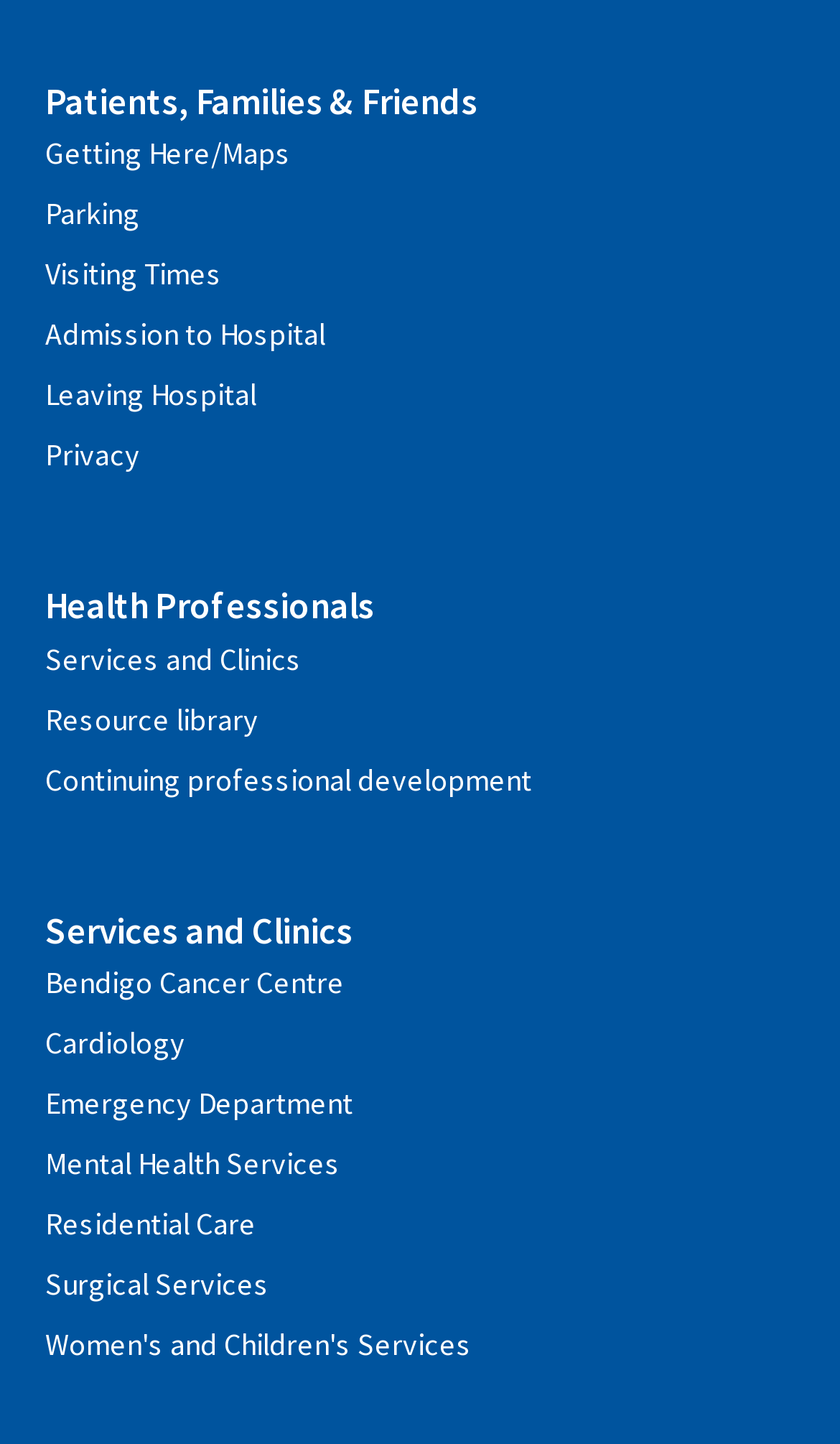Answer in one word or a short phrase: 
What is the last link on the webpage?

Women's and Children's Services